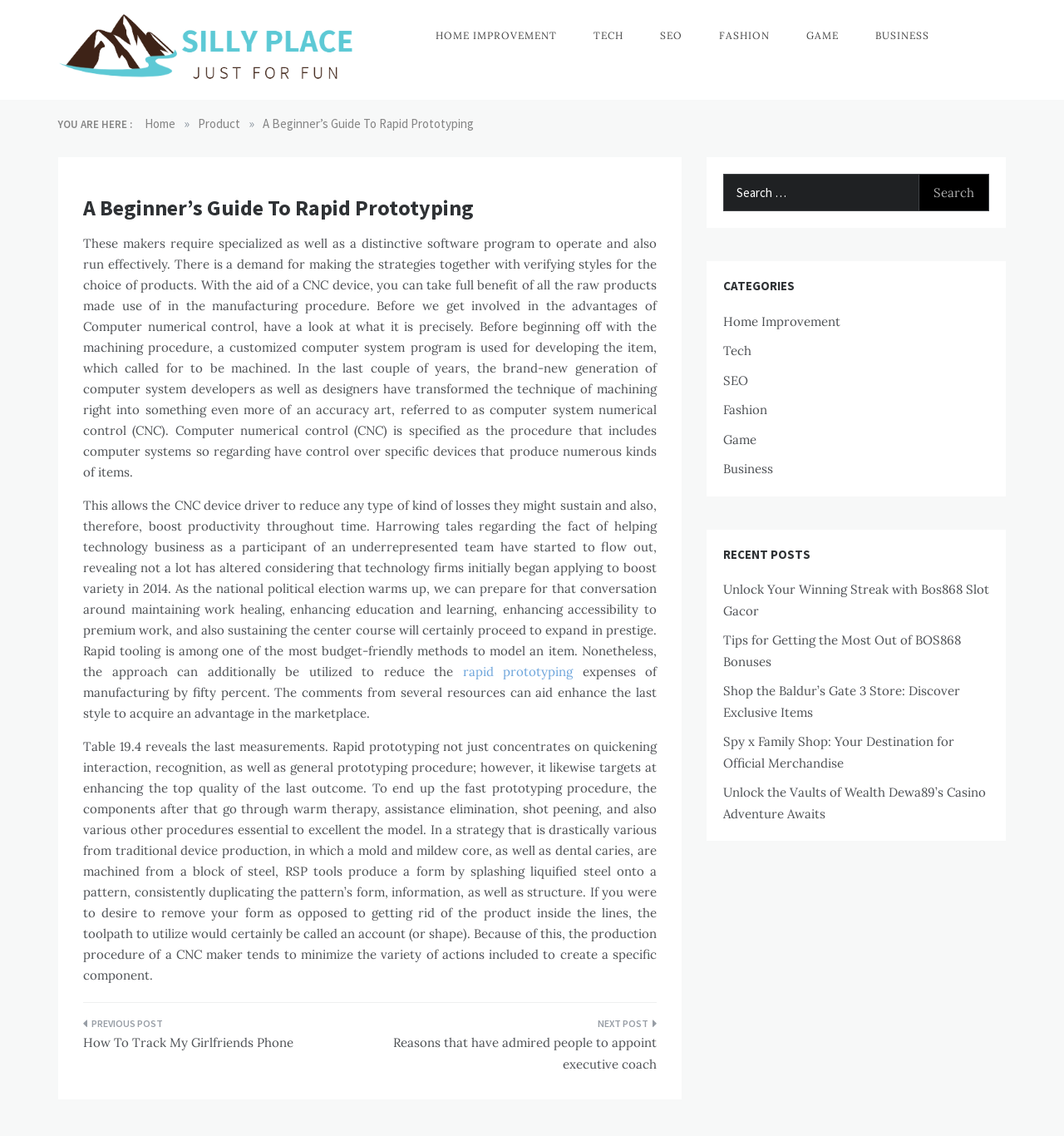Reply to the question with a brief word or phrase: What is the process of creating a shape in RSP tools?

Splashing liquified steel onto a pattern